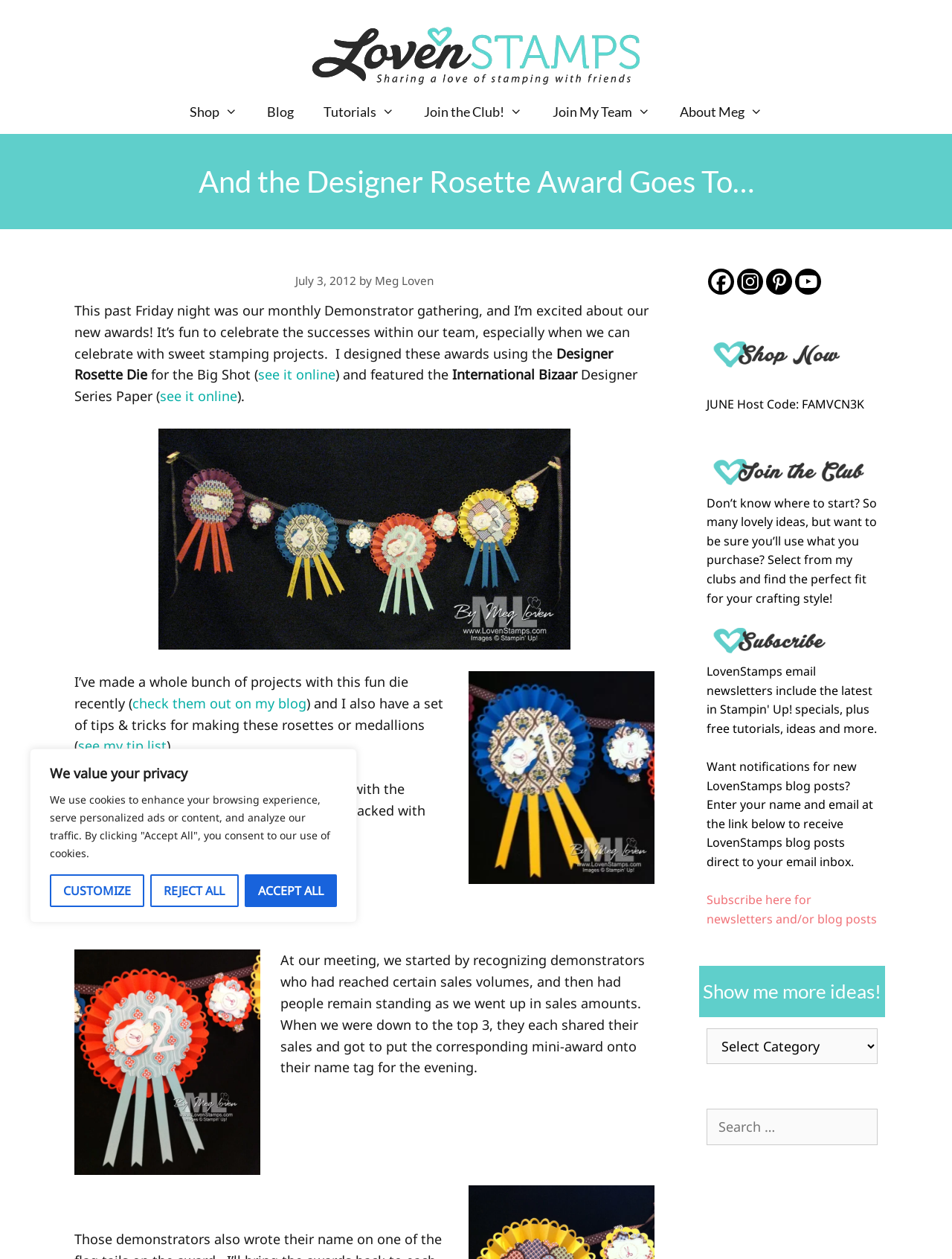Please identify the coordinates of the bounding box for the clickable region that will accomplish this instruction: "Search for something".

[0.742, 0.881, 0.922, 0.91]